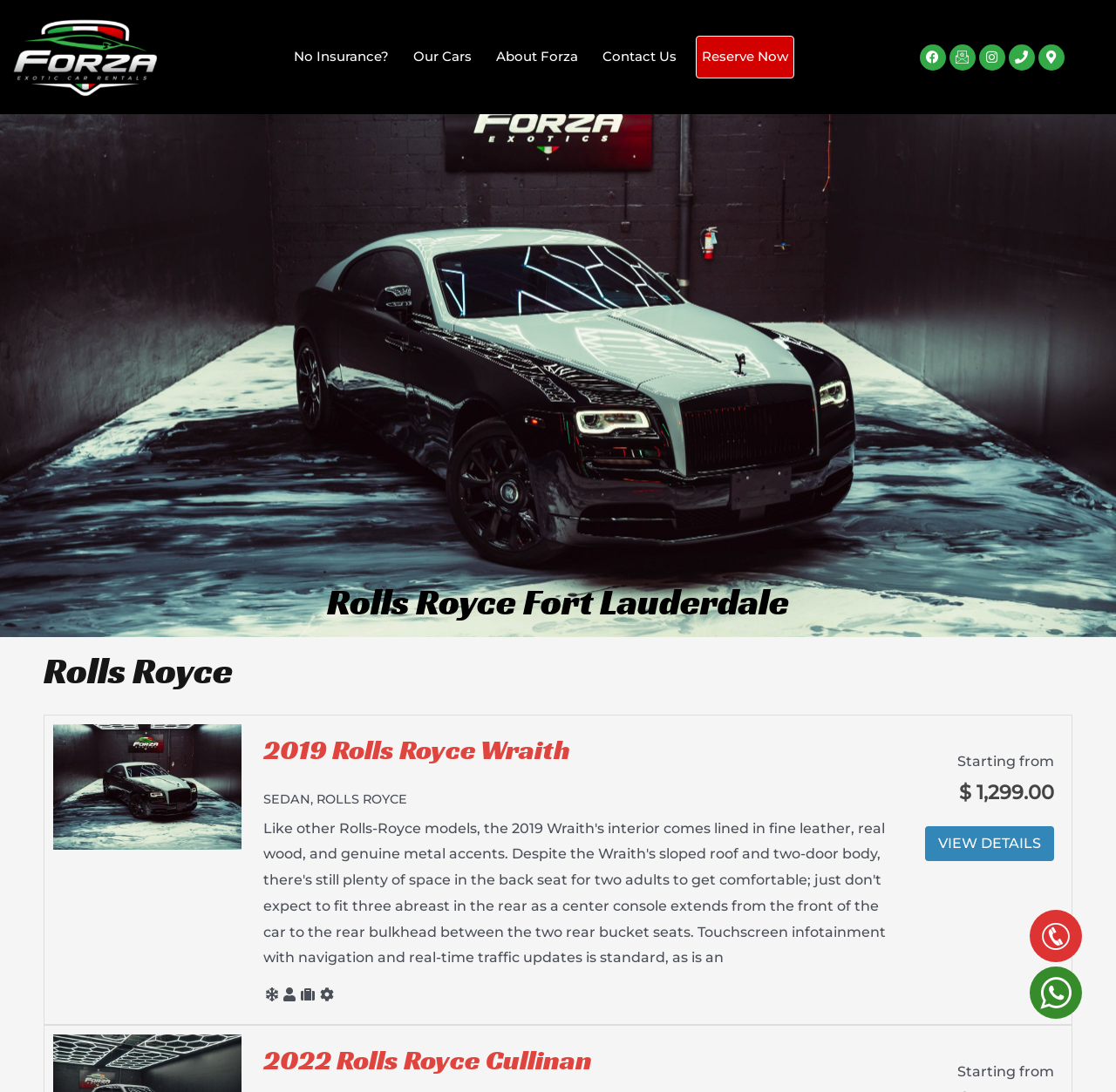Find the coordinates for the bounding box of the element with this description: "Icon-email".

[0.851, 0.04, 0.874, 0.064]